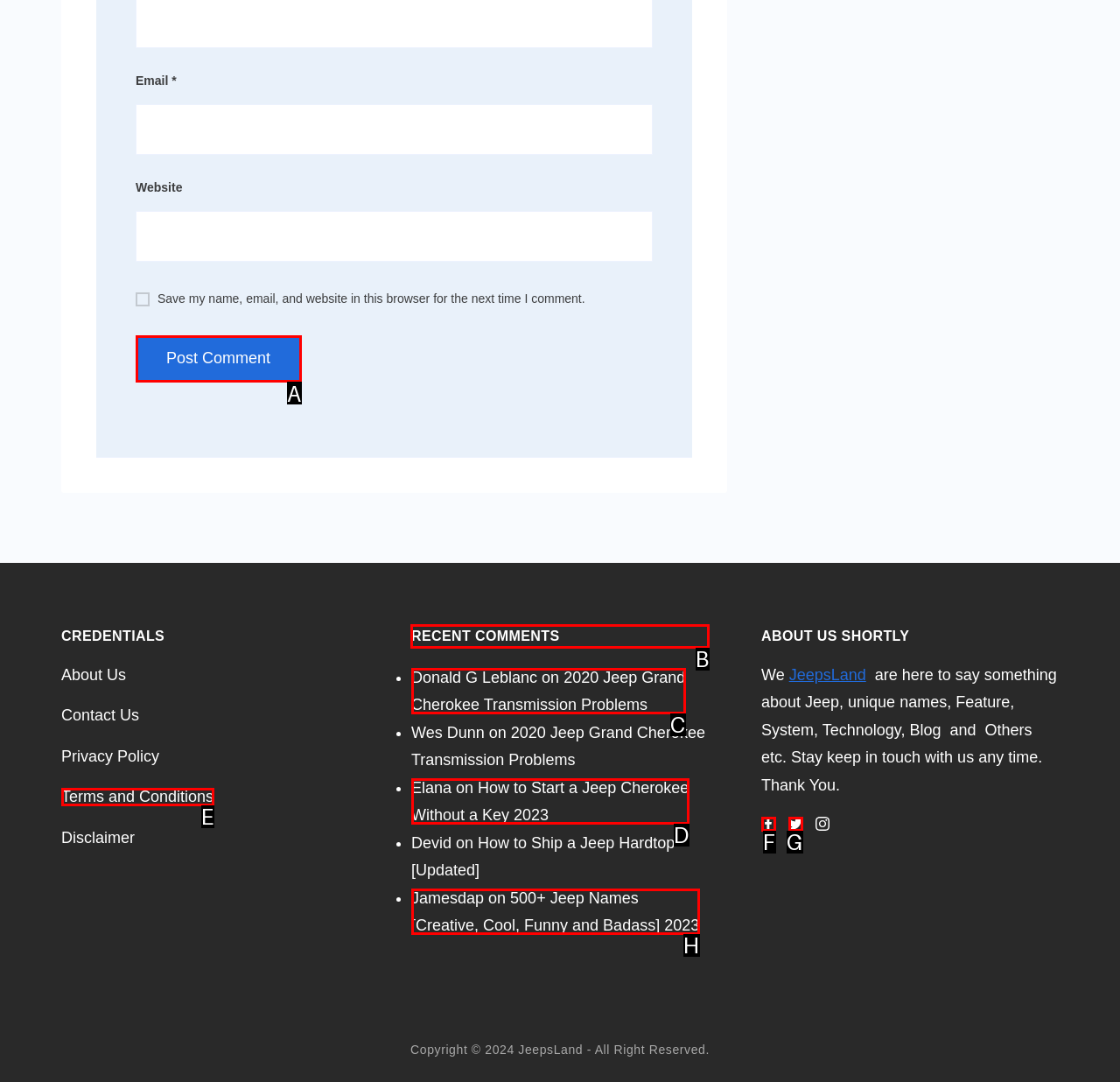Select the HTML element that should be clicked to accomplish the task: Check the date of the article Reply with the corresponding letter of the option.

None